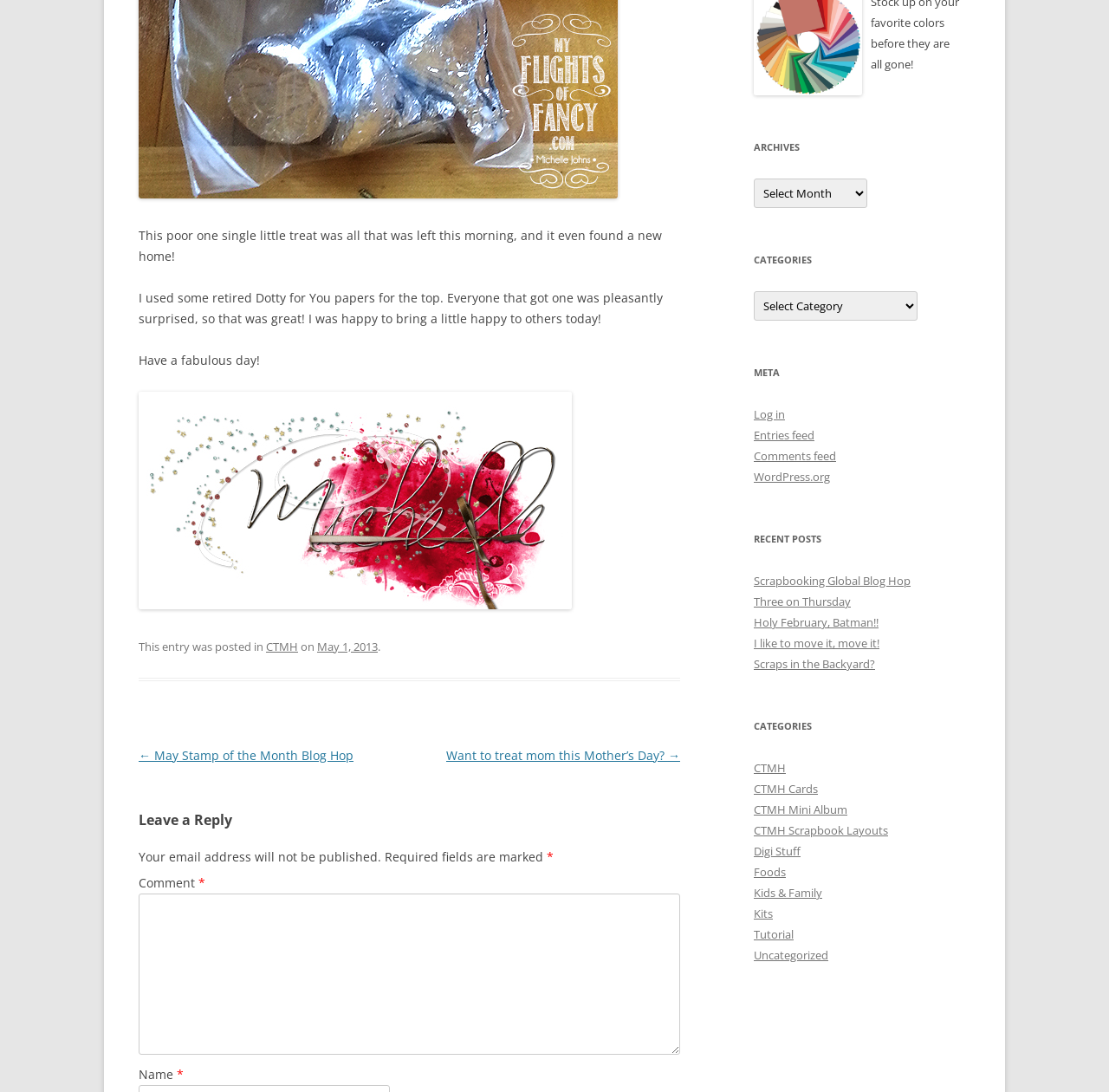How many categories are listed in the 'CATEGORIES' section?
Answer the question with detailed information derived from the image.

The 'CATEGORIES' section lists 10 categories, including 'CTMH', 'CTMH Cards', 'CTMH Mini Album', 'CTMH Scrapbook Layouts', 'Digi Stuff', 'Foods', 'Kids & Family', 'Kits', 'Tutorial', and 'Uncategorized'.